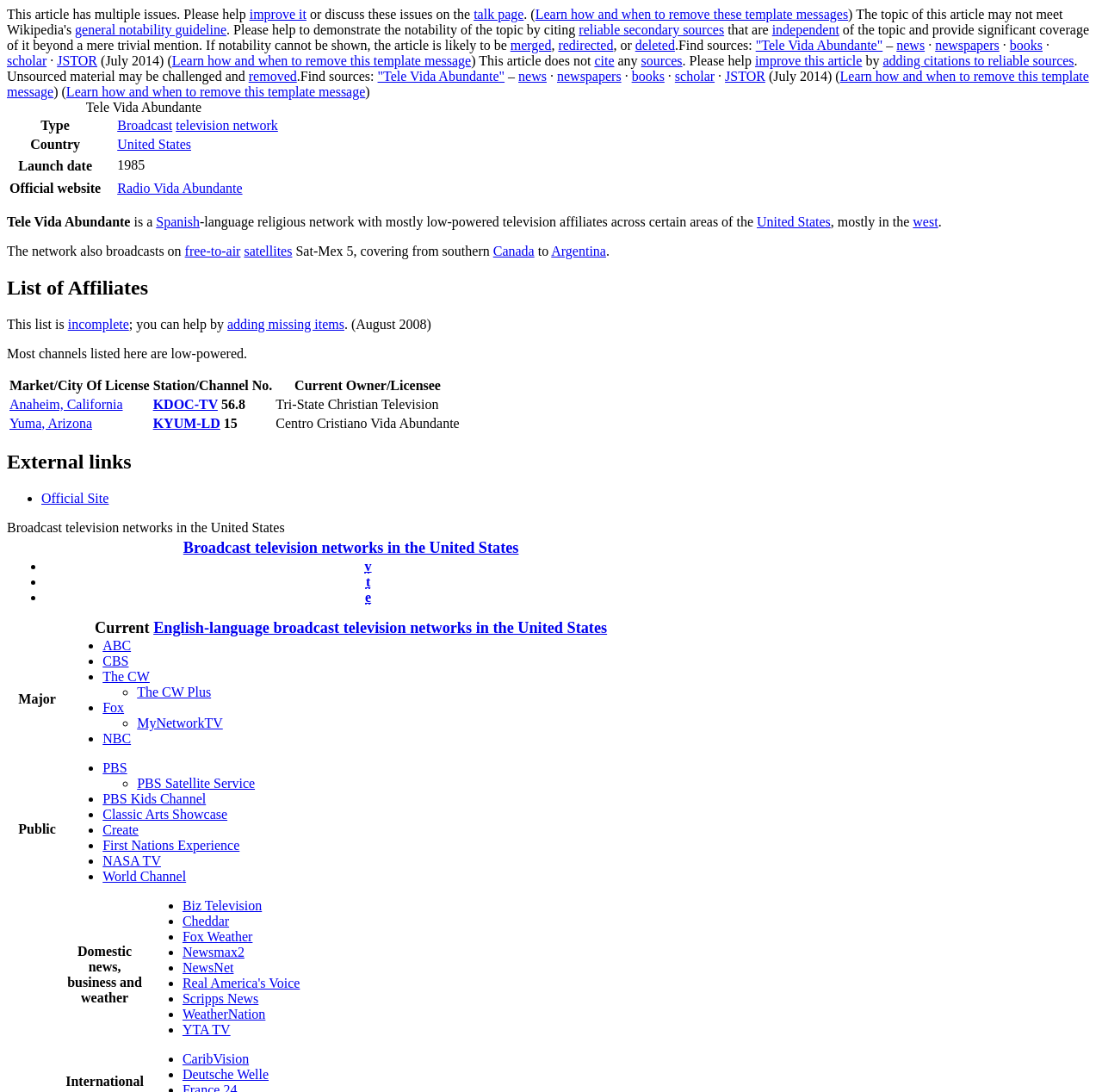Determine the bounding box coordinates of the section I need to click to execute the following instruction: "go to the talk page". Provide the coordinates as four float numbers between 0 and 1, i.e., [left, top, right, bottom].

[0.43, 0.006, 0.475, 0.02]